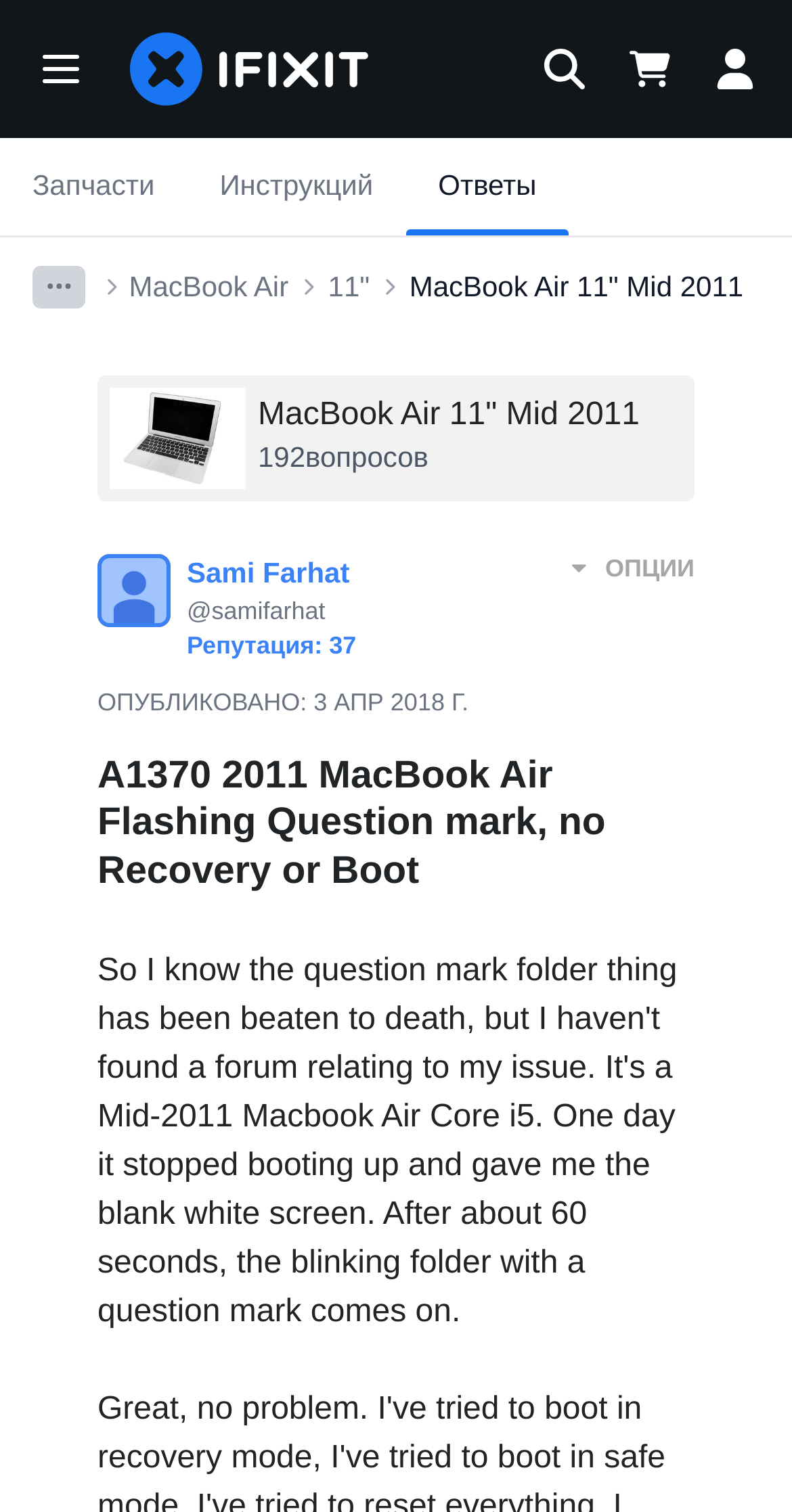Determine the bounding box coordinates for the area that should be clicked to carry out the following instruction: "Go to the home page".

[0.164, 0.021, 0.467, 0.07]